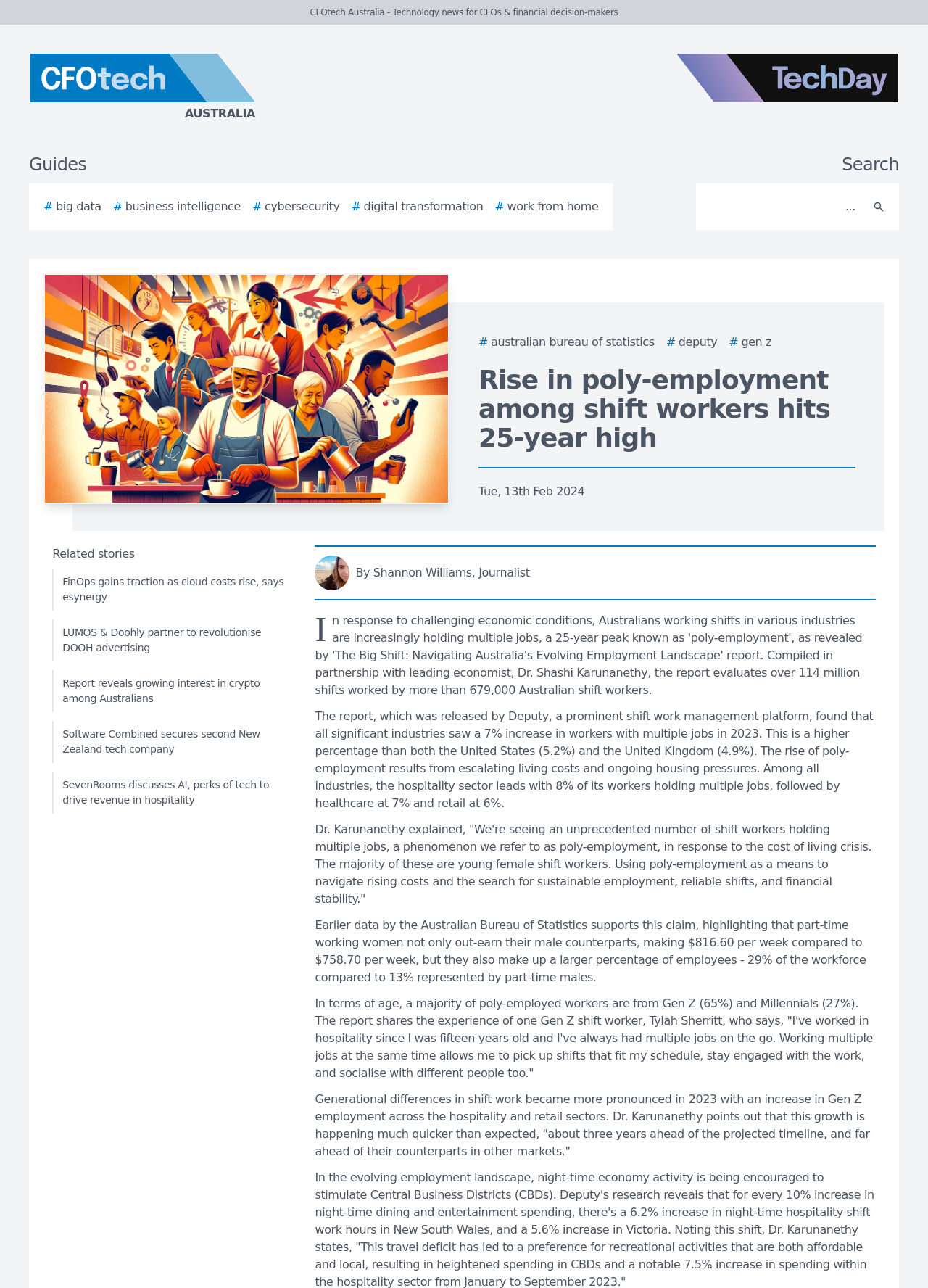Answer the question with a single word or phrase: 
What is the percentage of workers with multiple jobs in the hospitality sector?

8%